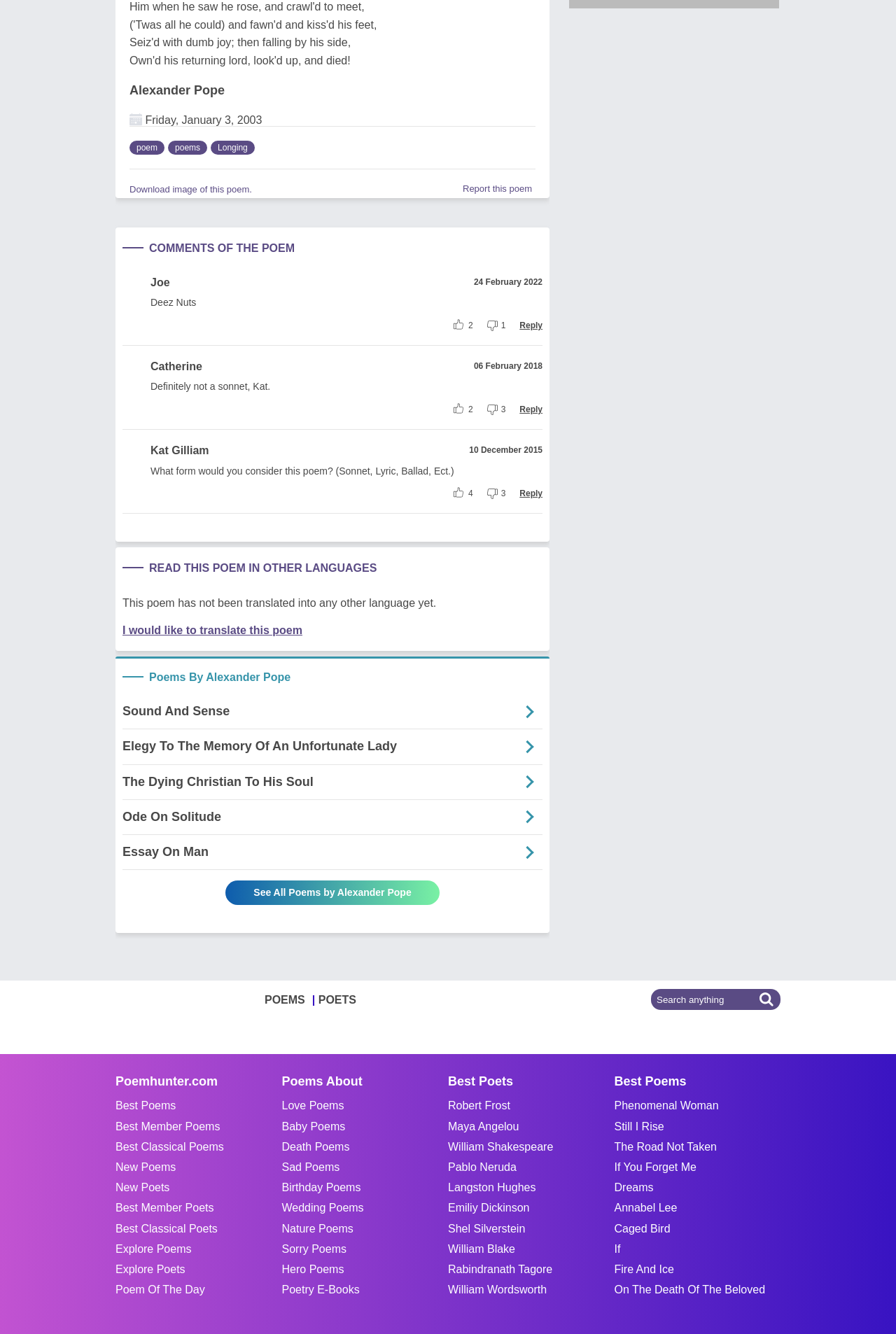How many comments are there on this poem?
Based on the image, provide your answer in one word or phrase.

4